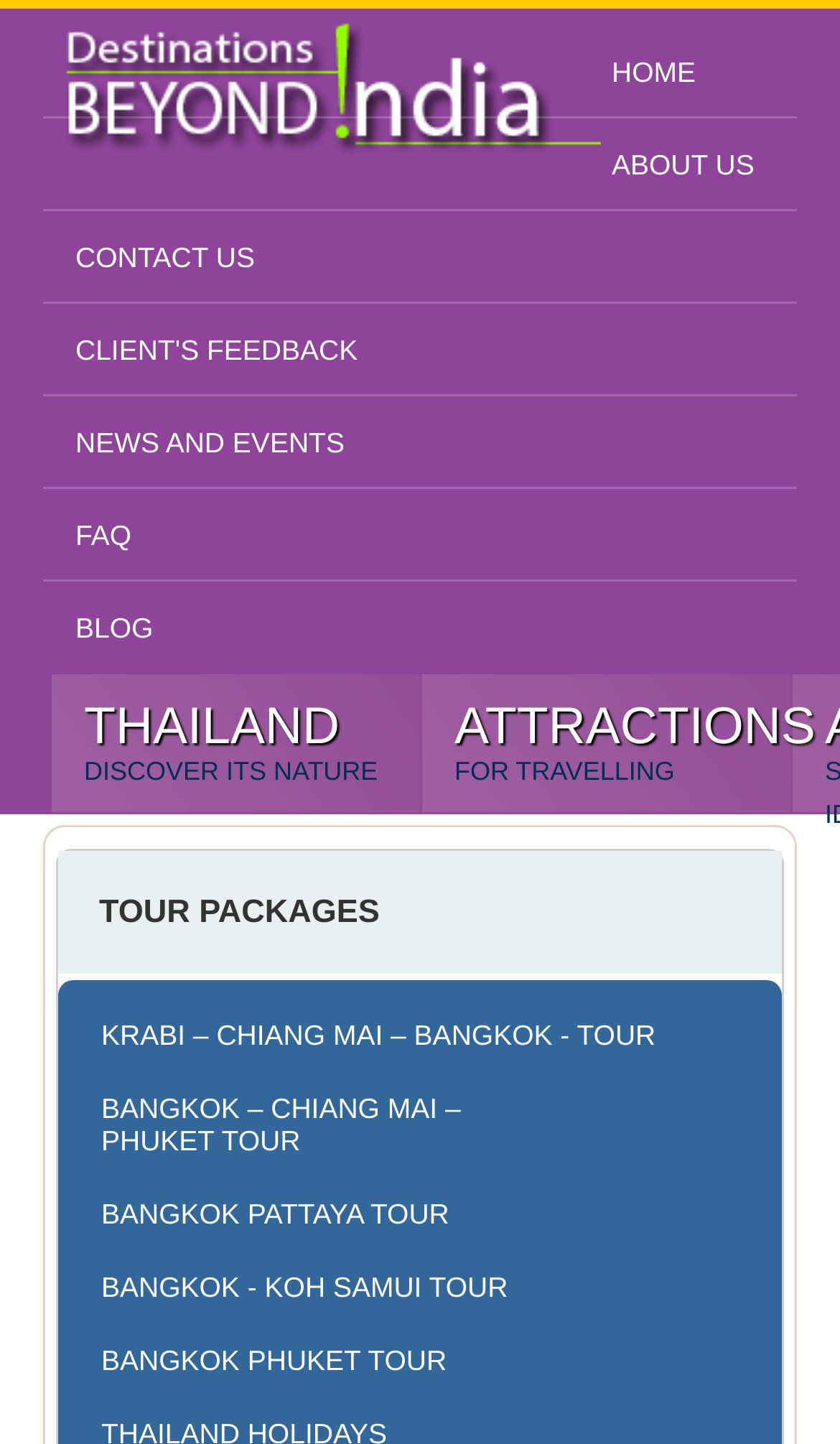How many links are in the main navigation menu?
Based on the image, give a one-word or short phrase answer.

6